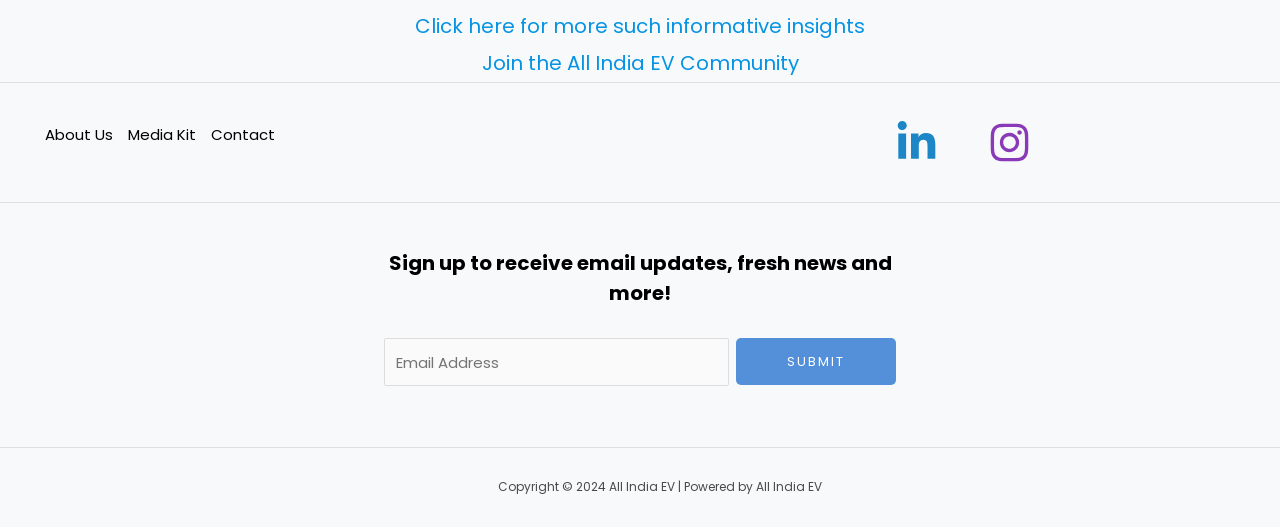Predict the bounding box coordinates of the area that should be clicked to accomplish the following instruction: "Navigate to About Us". The bounding box coordinates should consist of four float numbers between 0 and 1, i.e., [left, top, right, bottom].

[0.035, 0.23, 0.1, 0.283]